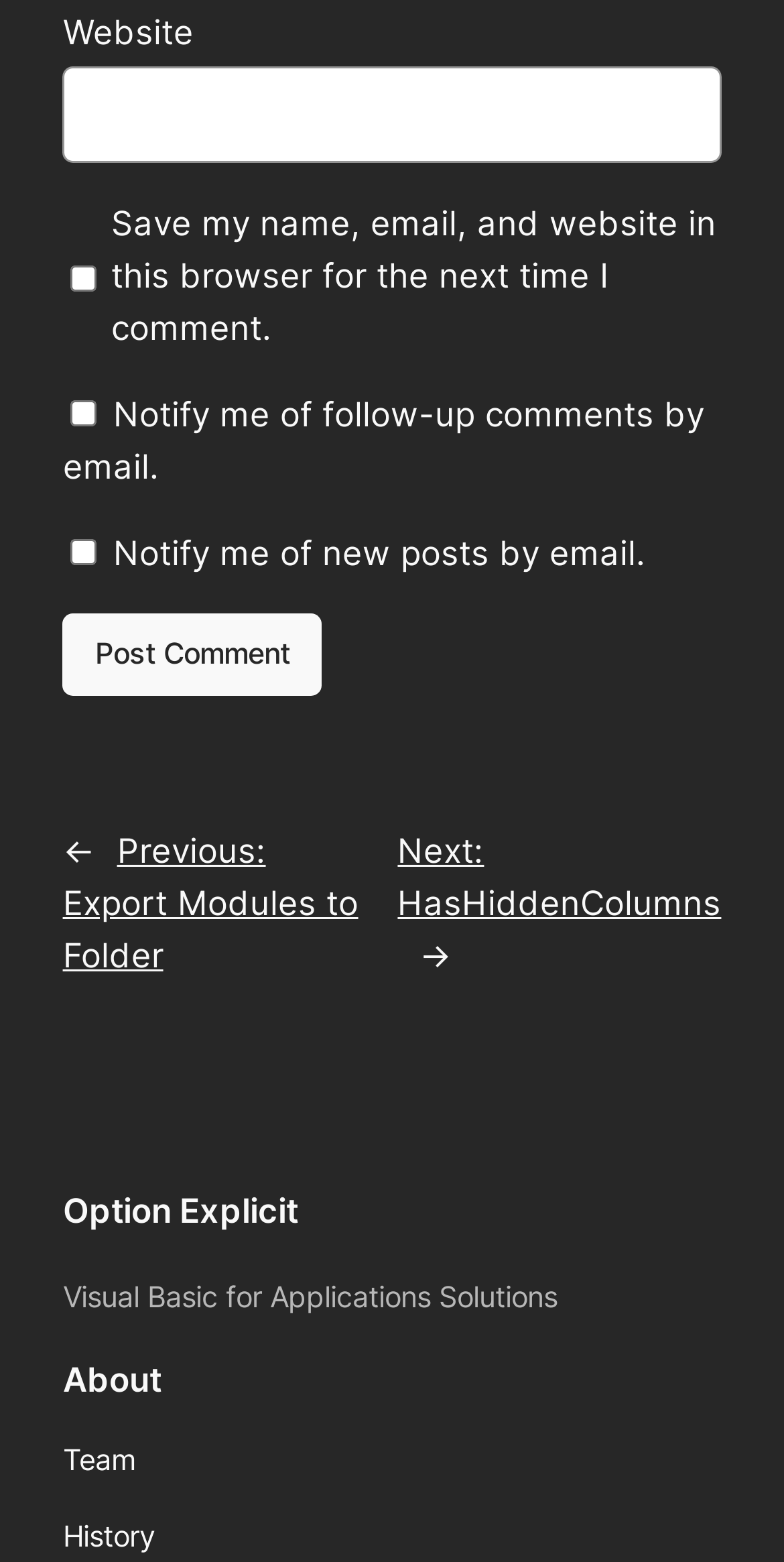Kindly determine the bounding box coordinates for the clickable area to achieve the given instruction: "Check save my name and email".

[0.09, 0.134, 0.124, 0.223]